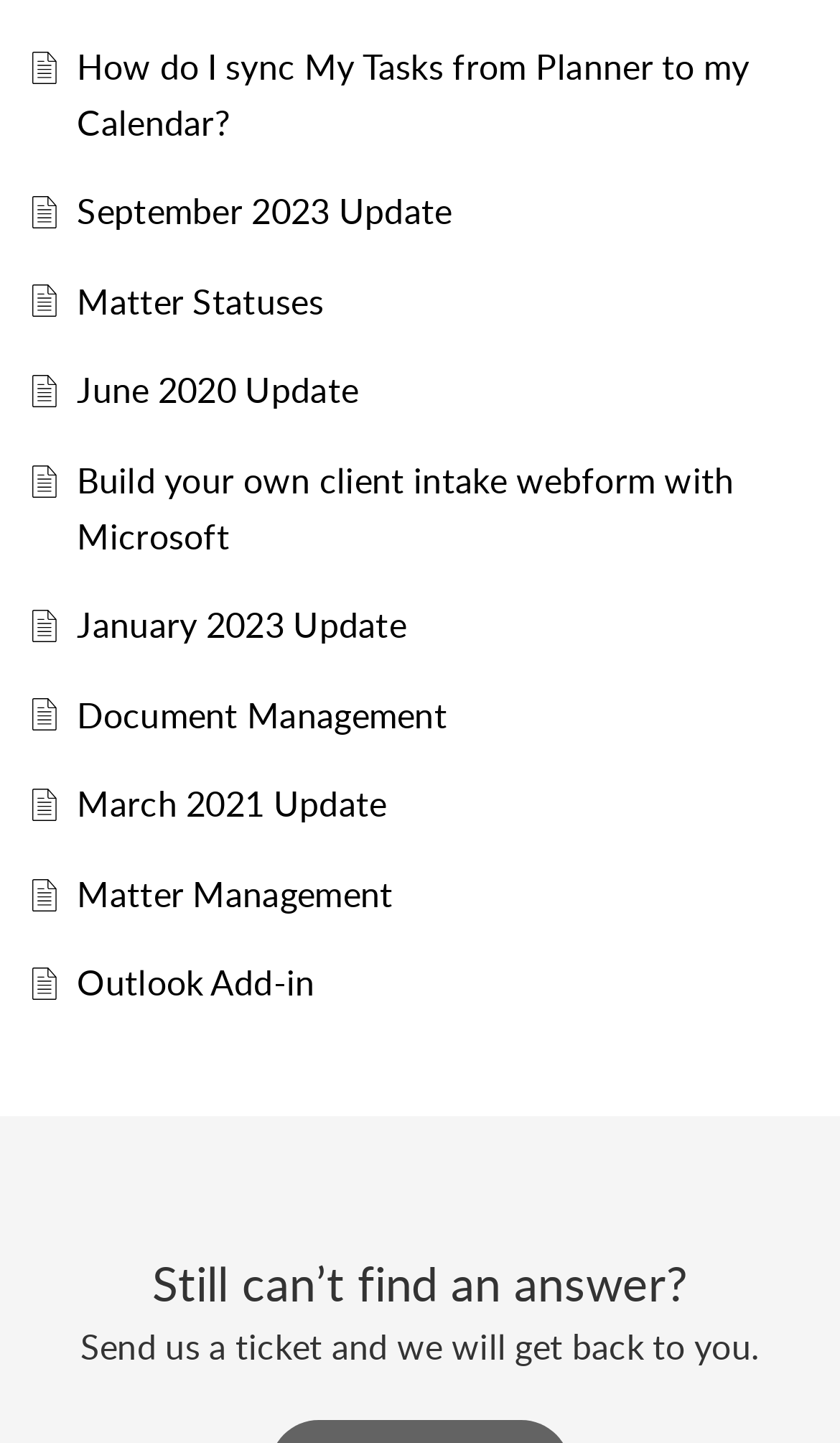Show the bounding box coordinates for the element that needs to be clicked to execute the following instruction: "View January 2021". Provide the coordinates in the form of four float numbers between 0 and 1, i.e., [left, top, right, bottom].

None